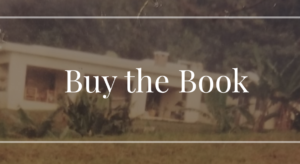Answer the question using only a single word or phrase: 
What is the title of the book being promoted?

Zero First